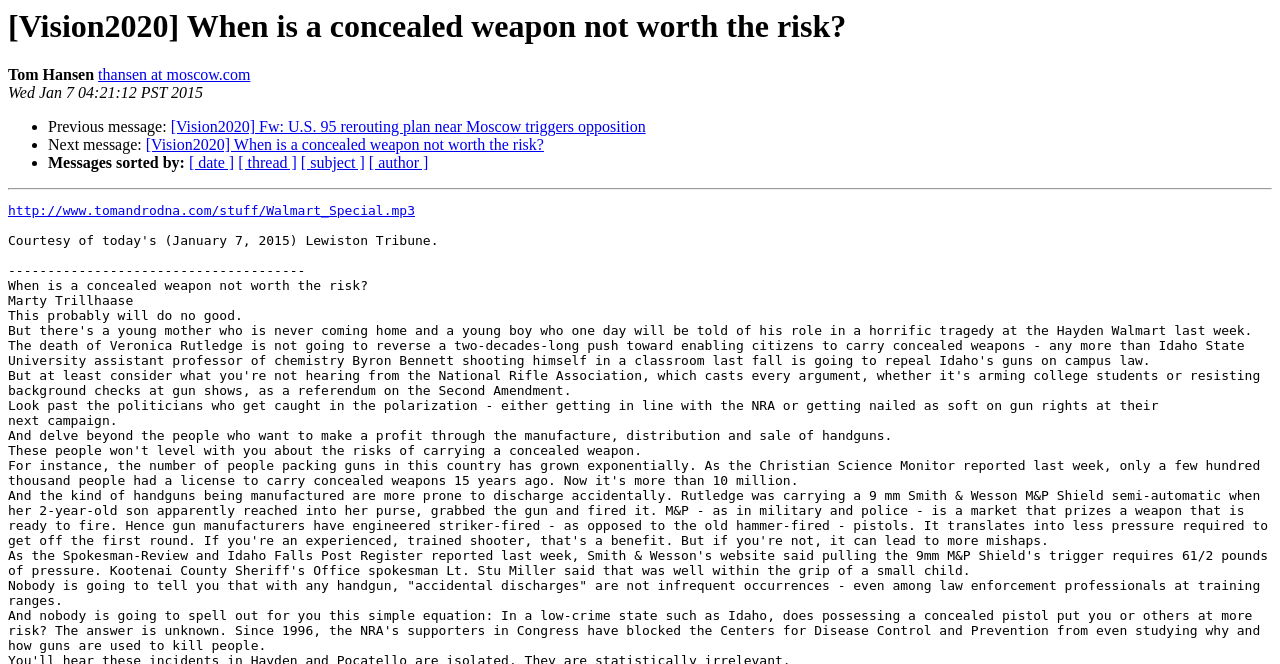Describe in detail what you see on the webpage.

The webpage appears to be a forum or discussion board post. At the top, there is a heading that reads "[Vision2020] When is a concealed weapon not worth the risk?" which is also the title of the webpage. Below the heading, there is the author's name, "Tom Hansen", followed by their email address, "thansen at moscow.com", on the same line. The date and time of the post, "Wed Jan 7 04:21:12 PST 2015", is displayed below the author's information.

The main content of the post is organized into a list with bullet points. The first bullet point has a link to a previous message titled "[Vision2020] Fw: U.S. 95 rerouting plan near Moscow triggers opposition". The second bullet point has a link to the current message, "[Vision2020] When is a concealed weapon not worth the risk?", and the third bullet point has a link to the next message. Below the list, there is a section that allows users to sort messages by different criteria, including date, thread, subject, and author.

There is a horizontal separator line below the sorting section, followed by a link to an audio file, "http://www.tomandrodna.com/stuff/Walmart_Special.mp3", which is positioned near the top of the page.